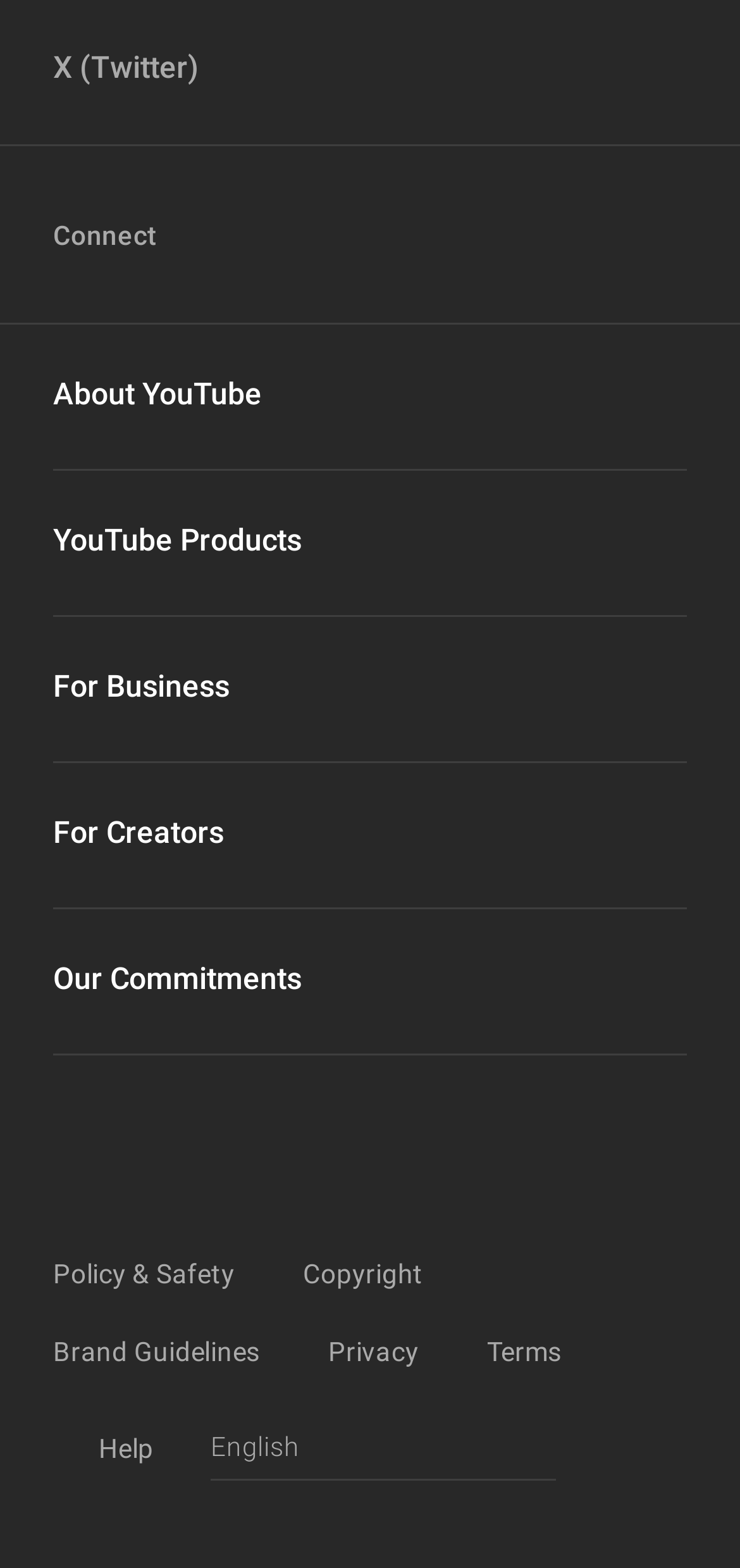Find the bounding box coordinates of the area to click in order to follow the instruction: "Learn about YouTube".

[0.072, 0.236, 0.928, 0.267]